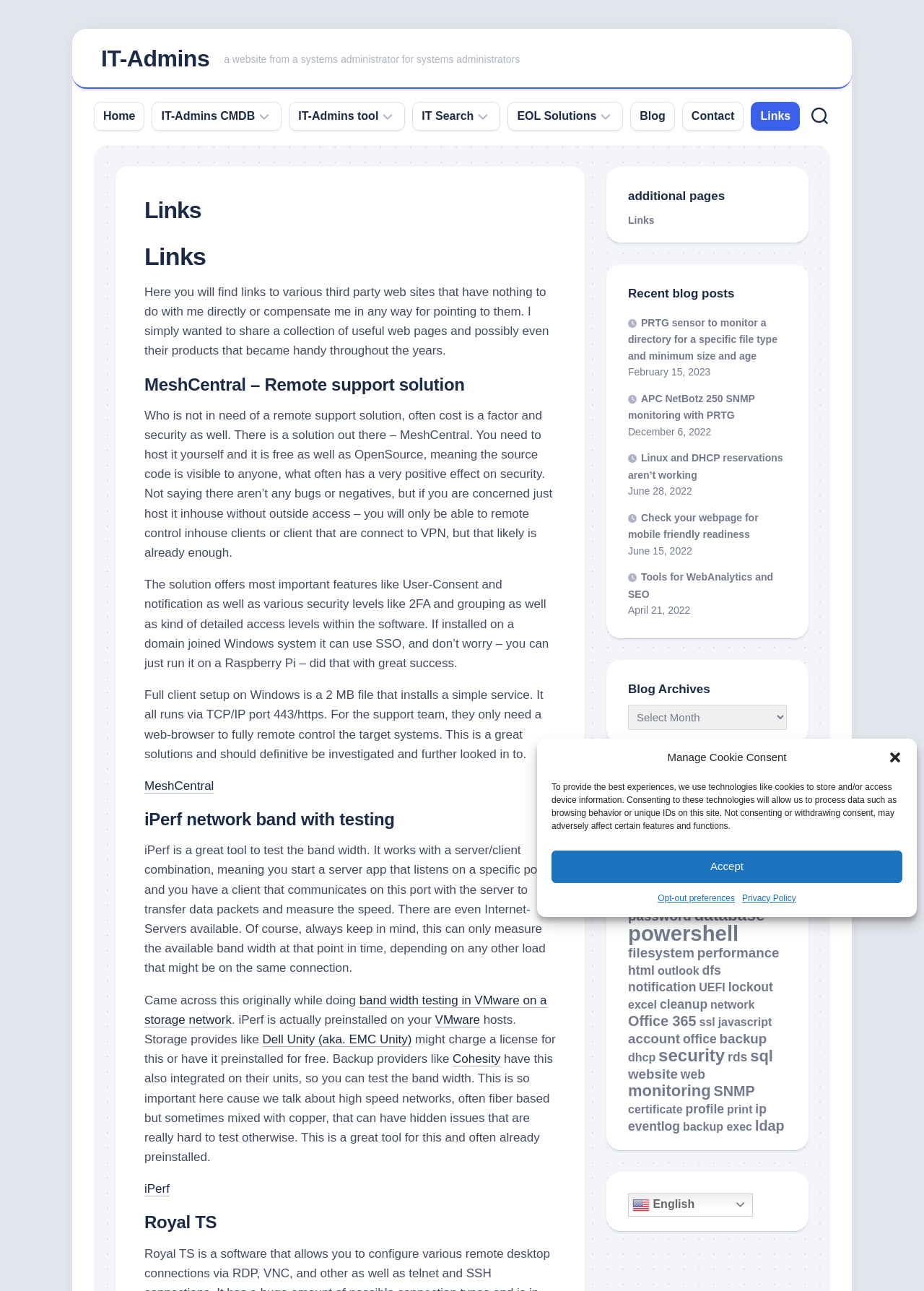Show the bounding box coordinates for the HTML element as described: "Office 365".

[0.68, 0.785, 0.754, 0.797]